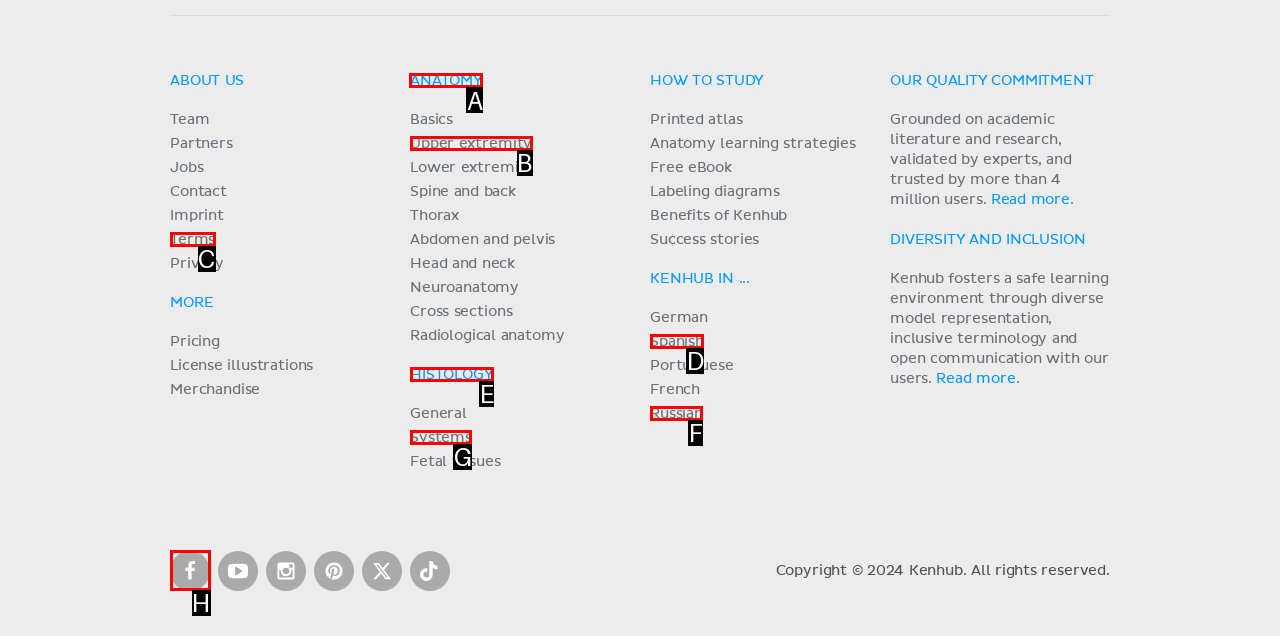Tell me which option I should click to complete the following task: Go to ANATOMY Answer with the option's letter from the given choices directly.

A